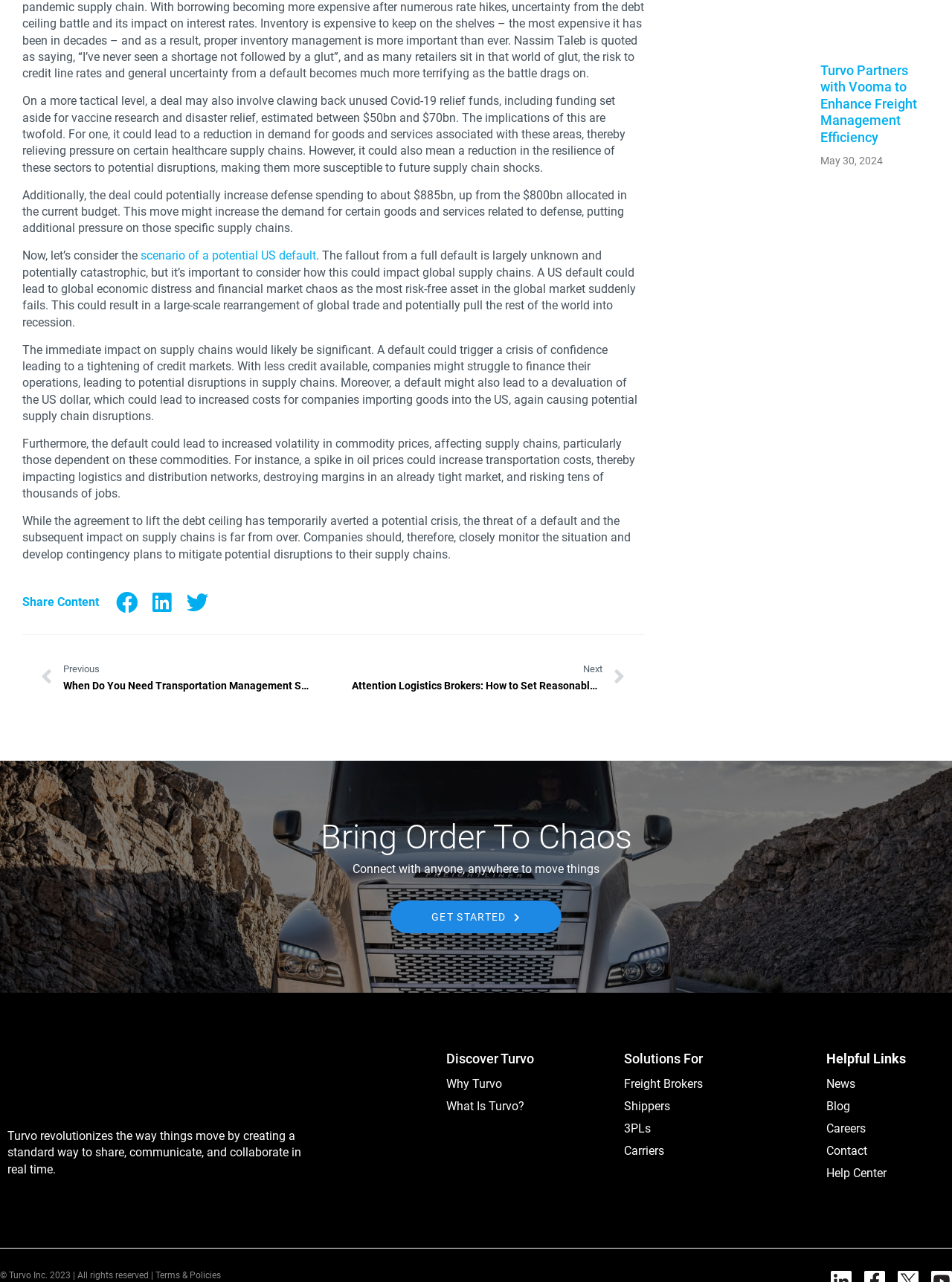What is the topic of the article?
Provide a detailed answer to the question, using the image to inform your response.

Based on the content of the article, it appears to be discussing the potential implications of a US default on supply chains, including the effects on healthcare supply chains, defense spending, and global trade.